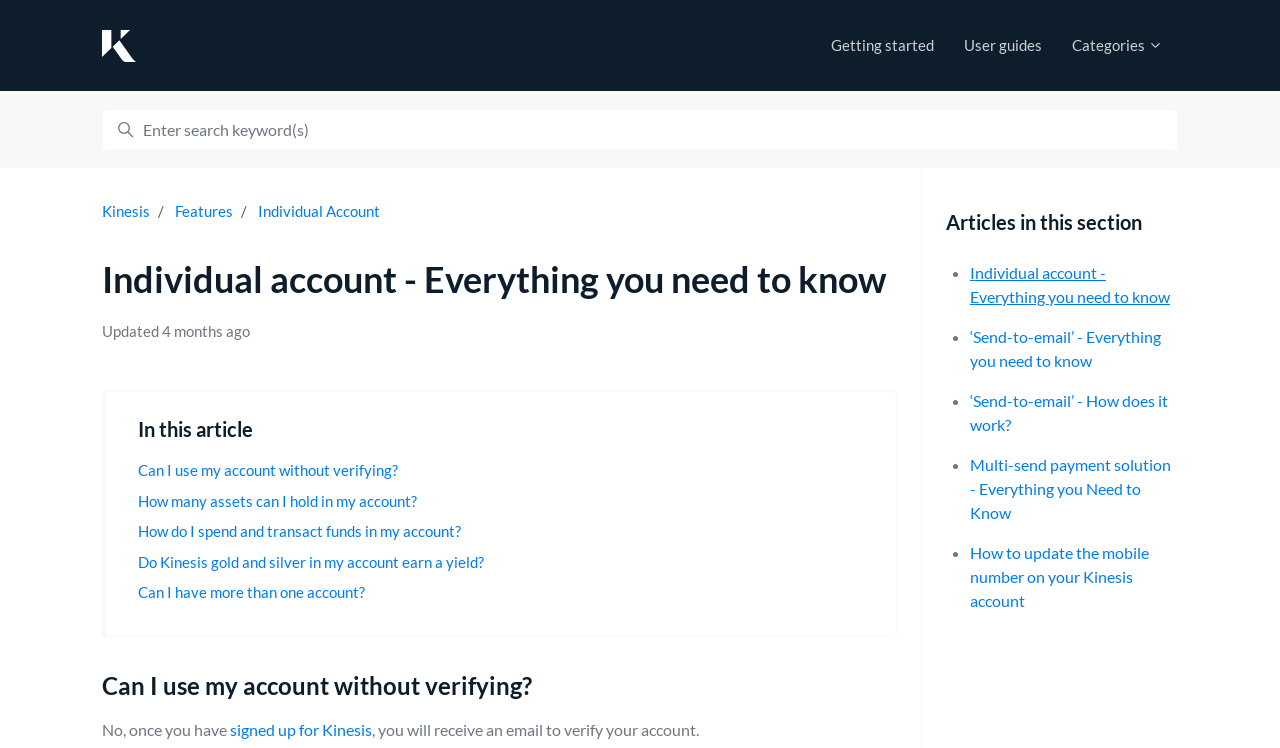Determine the bounding box coordinates of the clickable element to complete this instruction: "Go to Kinesis Help Centre home page". Provide the coordinates in the format of four float numbers between 0 and 1, [left, top, right, bottom].

[0.08, 0.039, 0.106, 0.082]